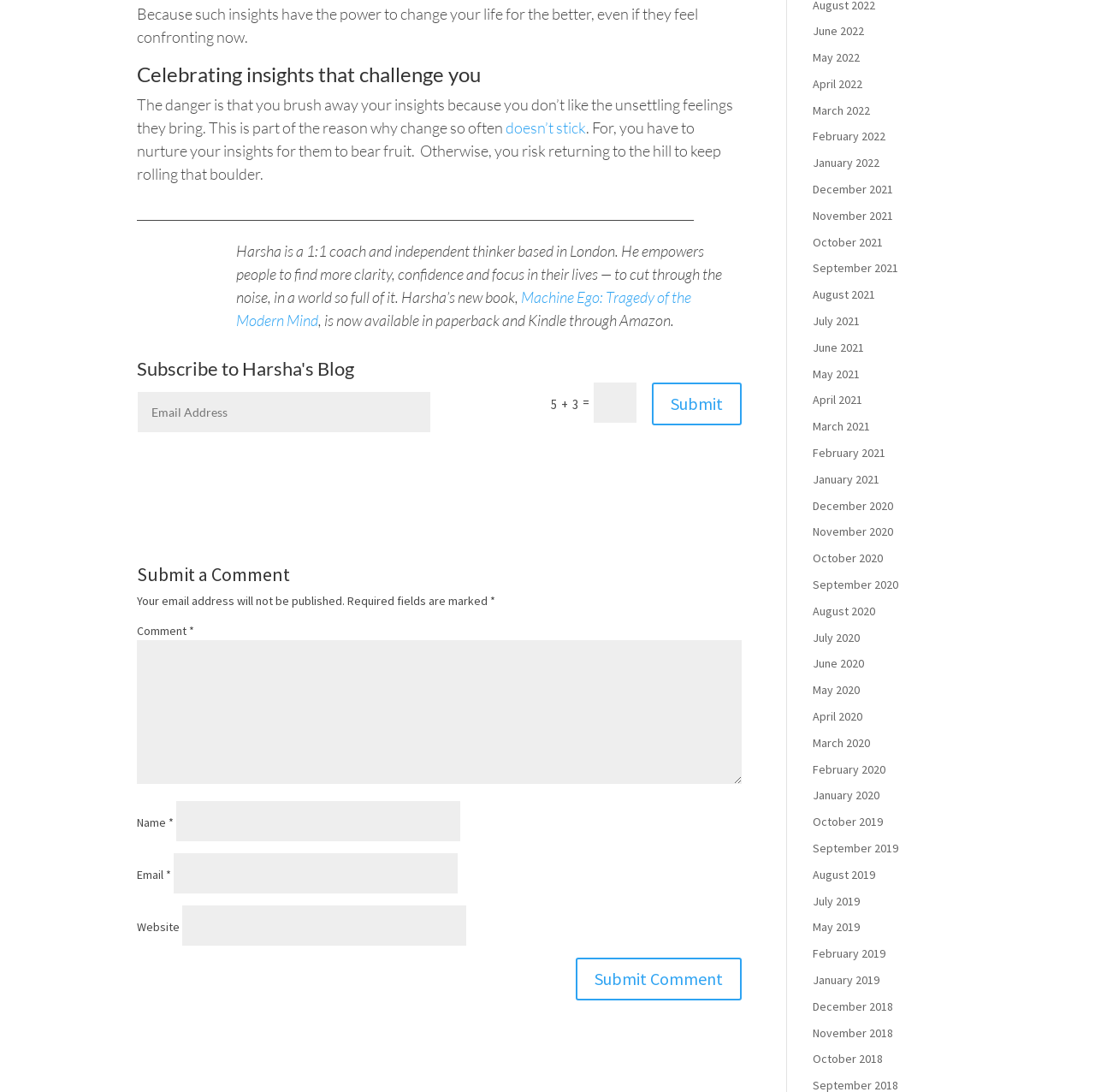How many links are available to access archives of previous months?
Based on the image, provide your answer in one word or phrase.

38